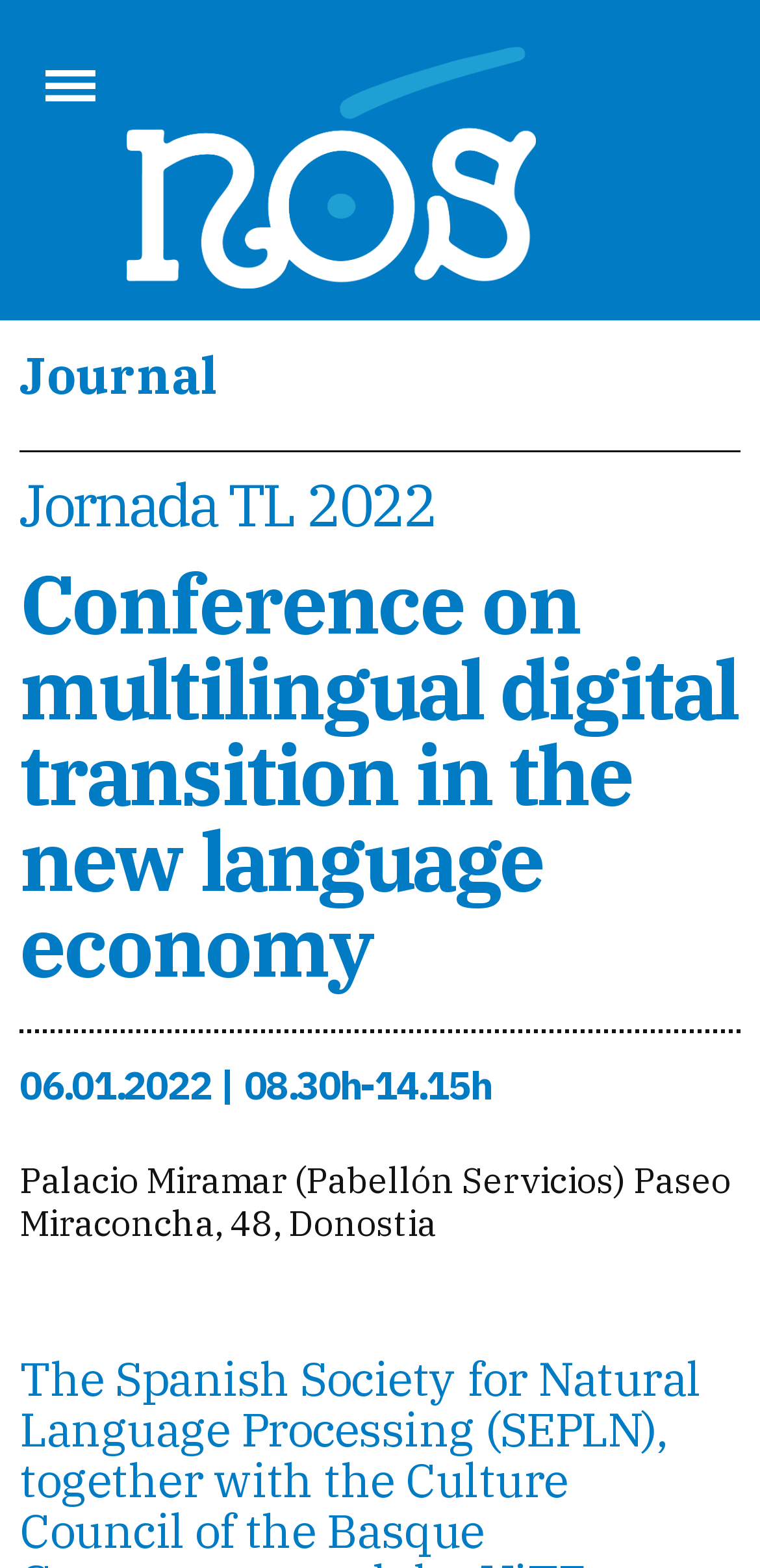Give a short answer using one word or phrase for the question:
What is the location of the conference?

Palacio Miramar